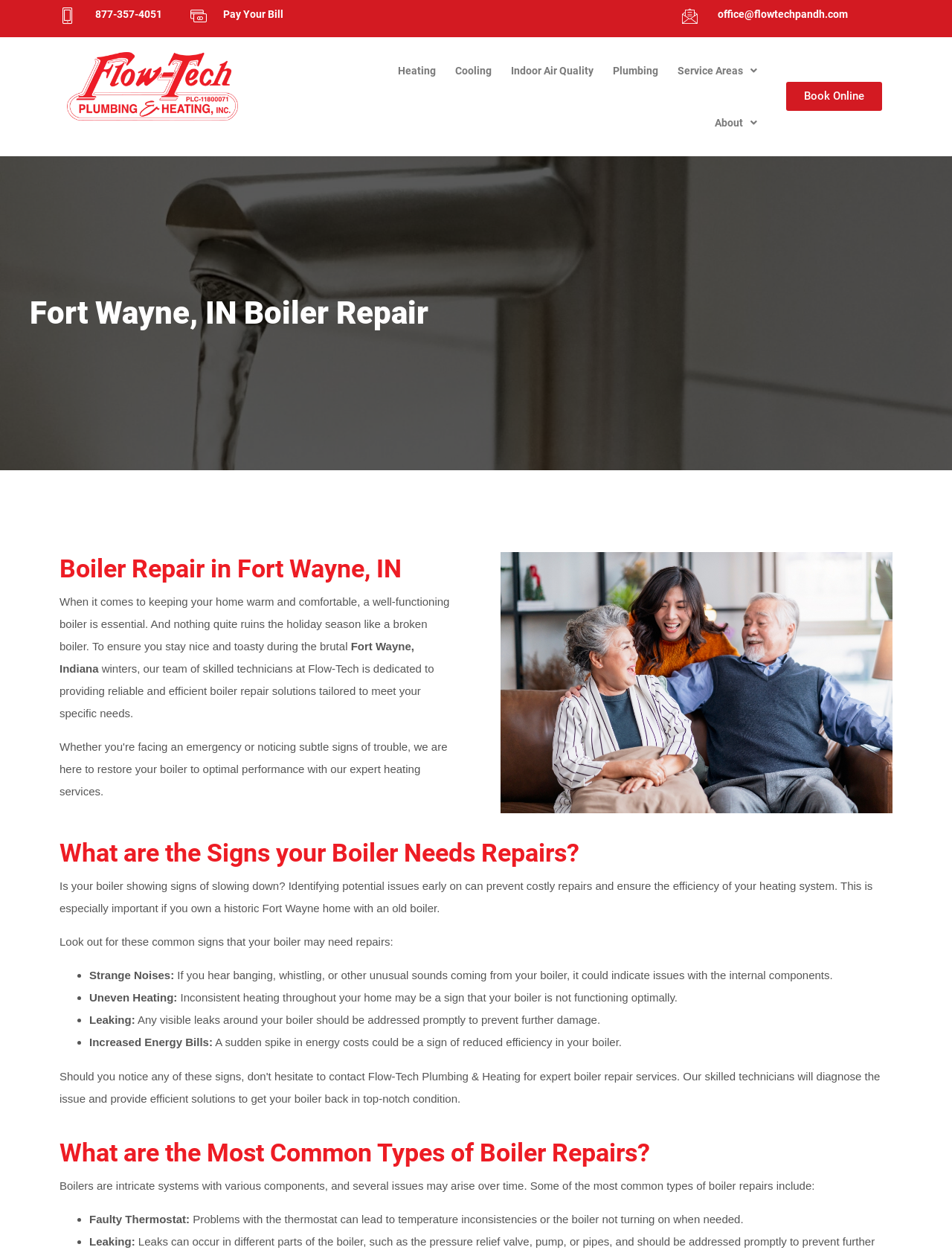Please give a succinct answer using a single word or phrase:
What city is Flow-Tech located in?

Fort Wayne